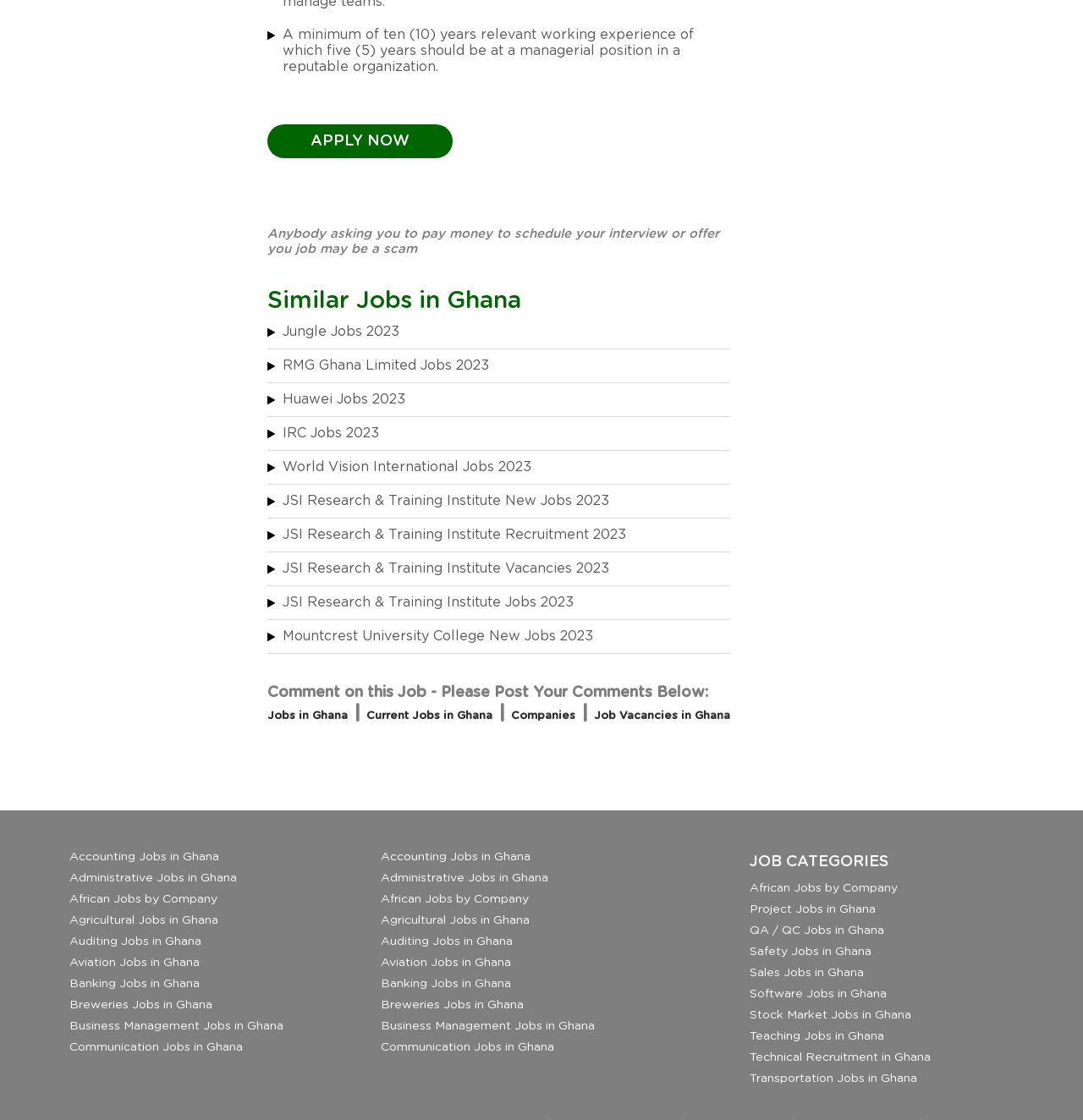Please determine the bounding box coordinates of the area that needs to be clicked to complete this task: 'Browse accounting jobs in Ghana'. The coordinates must be four float numbers between 0 and 1, formatted as [left, top, right, bottom].

[0.064, 0.759, 0.308, 0.778]